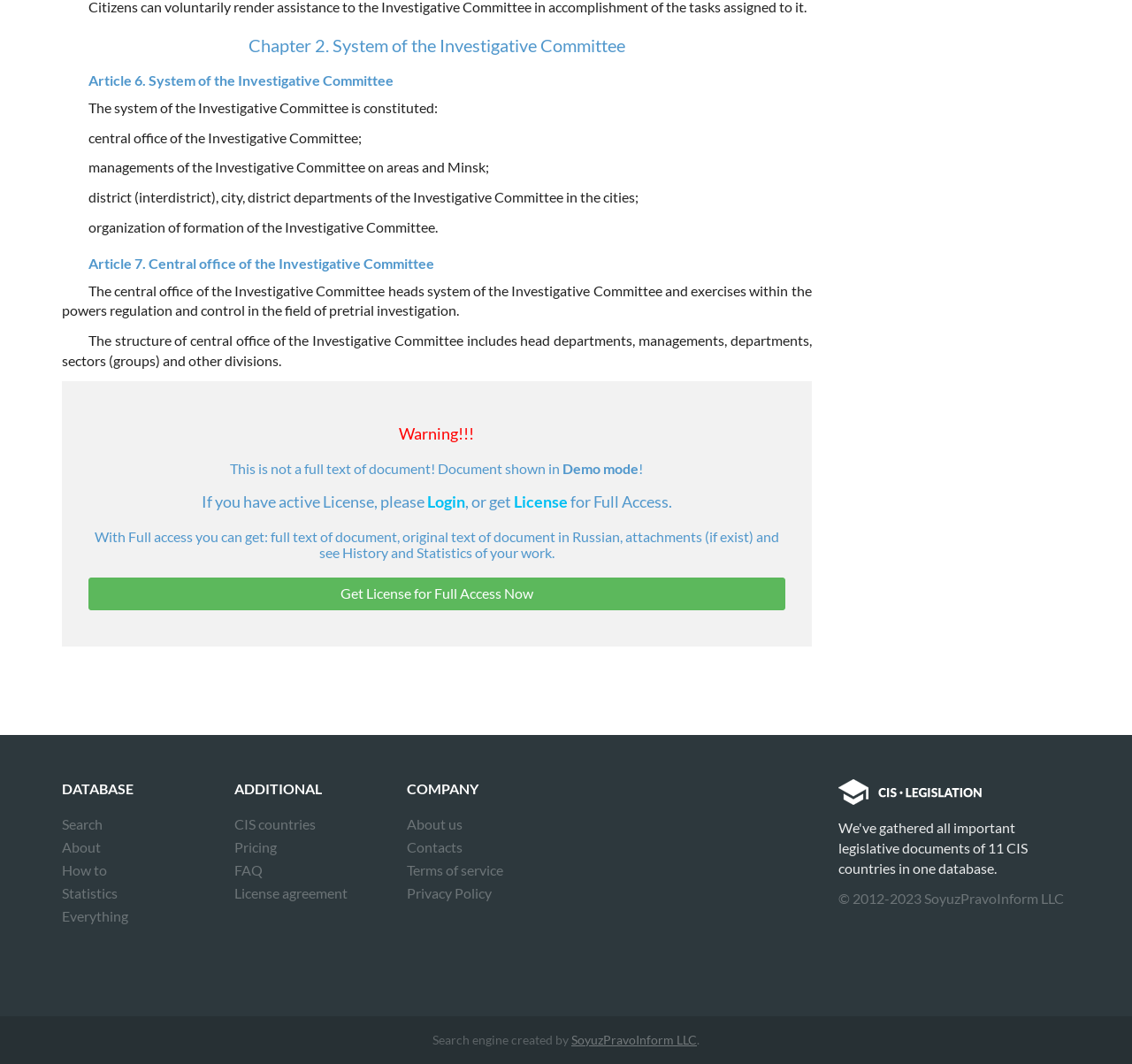Find the bounding box coordinates for the area that should be clicked to accomplish the instruction: "Click on 'Login'".

[0.377, 0.462, 0.411, 0.481]